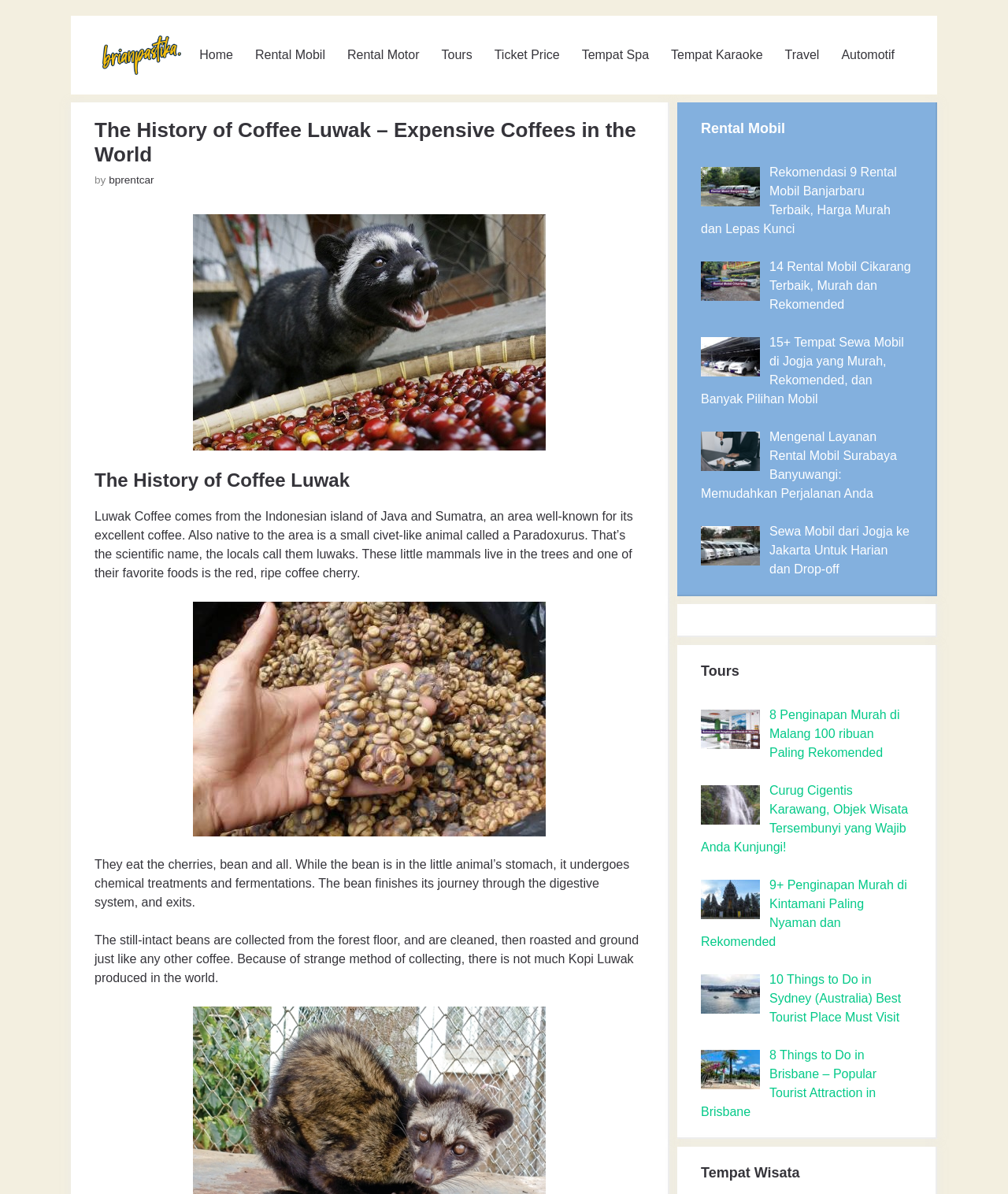Construct a thorough caption encompassing all aspects of the webpage.

This webpage is about the history of coffee Luwak, a type of expensive coffee. At the top, there is a banner with a link to the website "bprentcar.com" and an image of the website's logo. Below the banner, there is a navigation menu with links to various sections of the website, including "Home", "Rental Mobil", "Rental Motor", "Tours", and others.

The main content of the webpage is divided into two sections. The first section is about the history of coffee Luwak, with a heading that reads "The History of Coffee Luwak – Expensive Coffees in the World". Below the heading, there is a paragraph of text that explains the origin of coffee Luwak, which comes from the Indonesian island of Java and Sumatra. The text also describes the process of how the coffee beans are collected and processed.

To the right of the text, there is an image of coffee Luwak. Below the image, there is another paragraph of text that continues to explain the history of coffee Luwak. The text is followed by another image of coffee Luwak.

The second section of the webpage is a list of links to various articles and websites related to travel and tourism. The links are grouped into three categories: "Rental Mobil", "Tours", and "Tempat Wisata". Each link has a heading and a brief description, and some of them also have images. The links appear to be related to car rentals, travel destinations, and tourist attractions in Indonesia and Australia.

Overall, the webpage has a simple and organized layout, with clear headings and concise text. The use of images adds visual interest to the page and helps to break up the text.